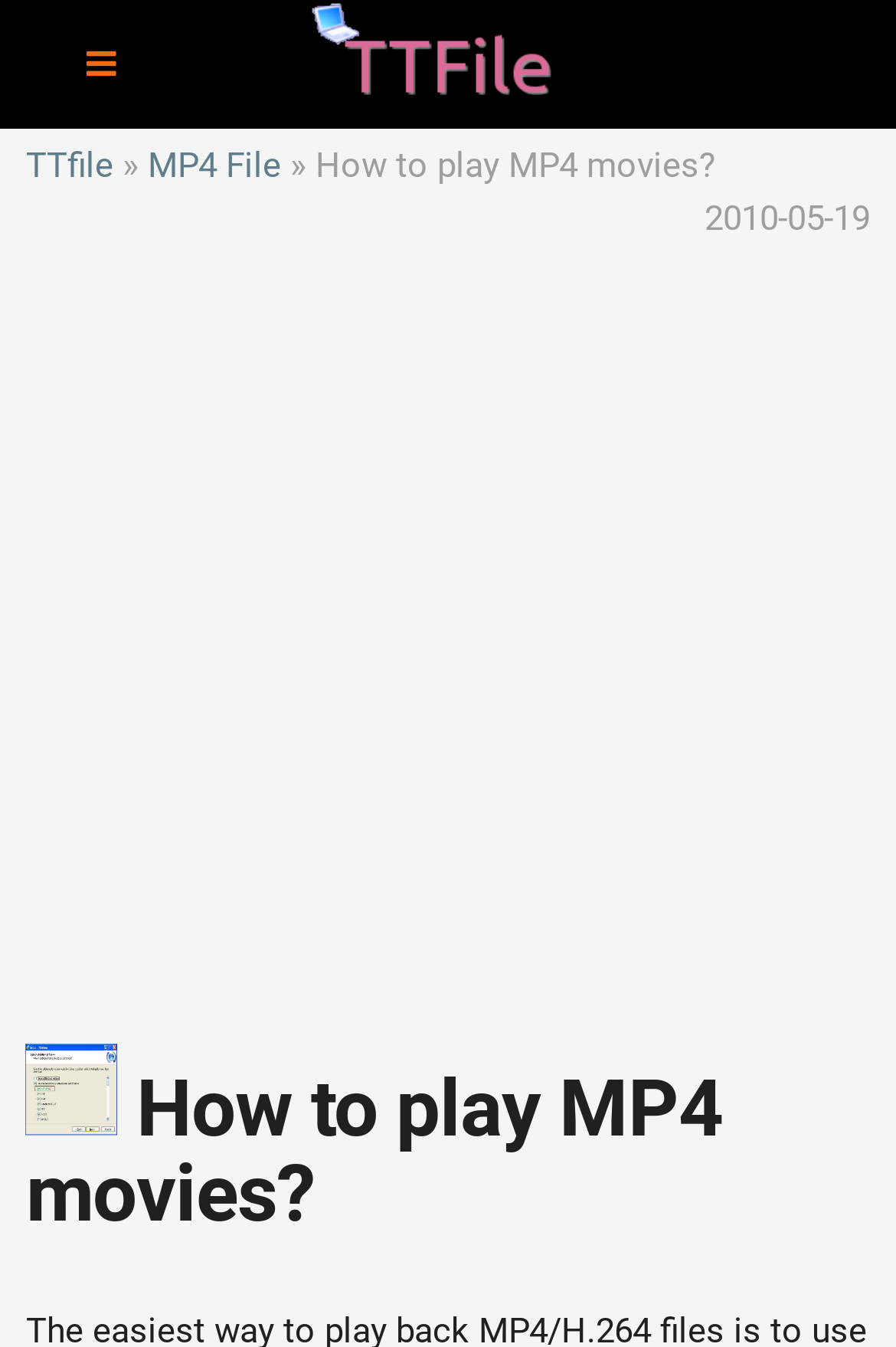Predict the bounding box coordinates of the UI element that matches this description: "alt="TTfile"". The coordinates should be in the format [left, top, right, bottom] with each value between 0 and 1.

[0.213, 0.0, 0.787, 0.096]